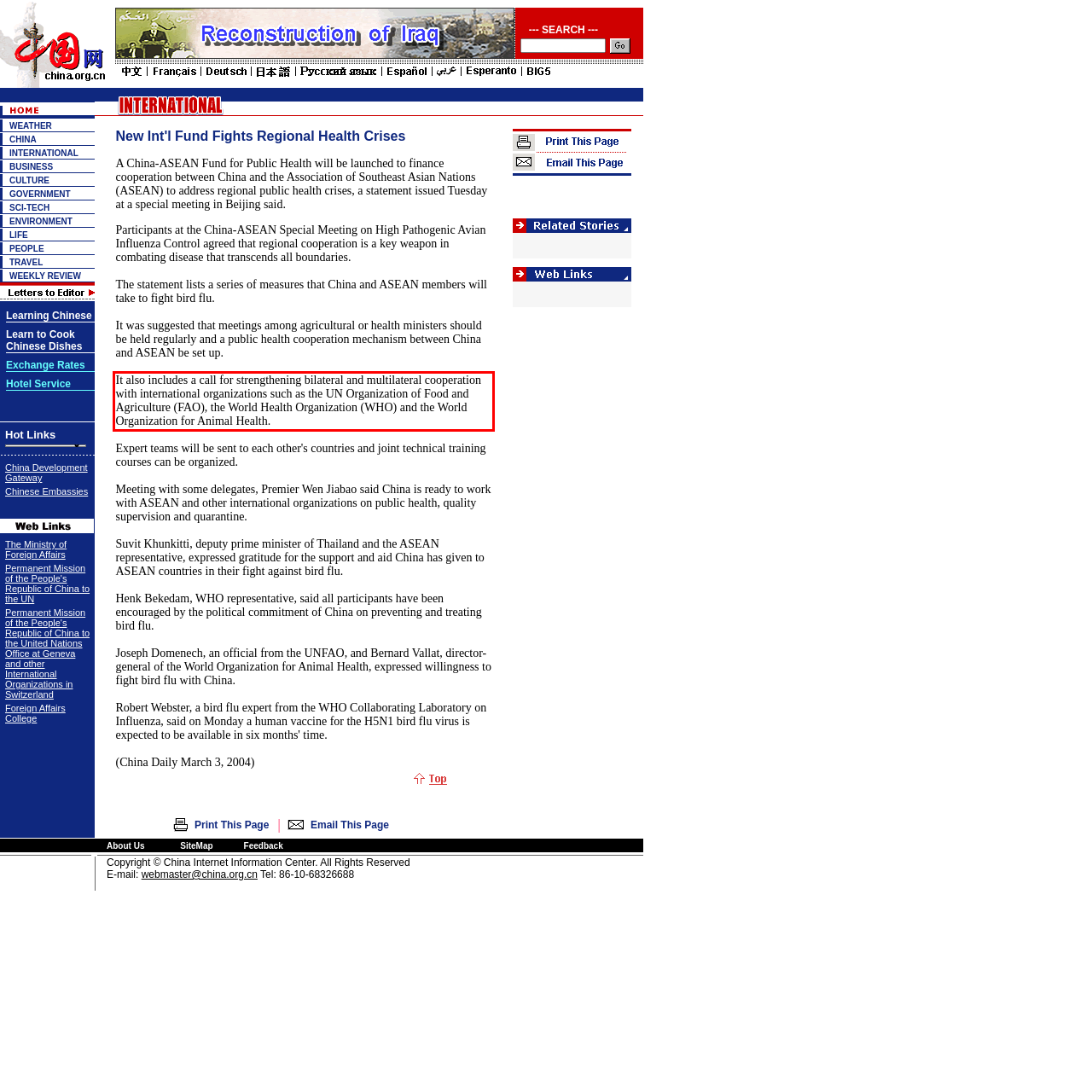Analyze the webpage screenshot and use OCR to recognize the text content in the red bounding box.

It also includes a call for strengthening bilateral and multilateral cooperation with international organizations such as the UN Organization of Food and Agriculture (FAO), the World Health Organization (WHO) and the World Organization for Animal Health.